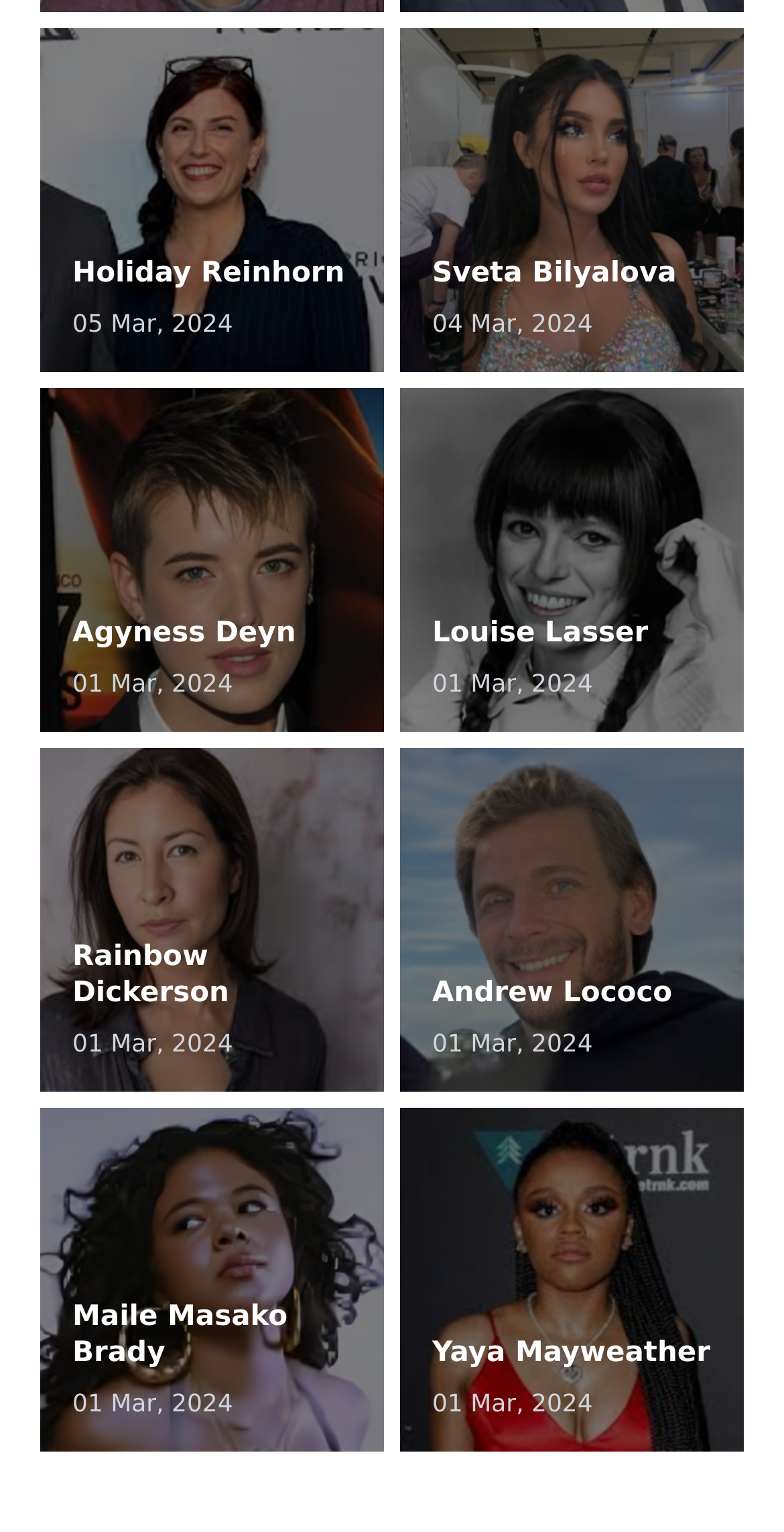Locate the bounding box coordinates of the area that needs to be clicked to fulfill the following instruction: "Check Sveta Bilyalova's updates". The coordinates should be in the format of four float numbers between 0 and 1, namely [left, top, right, bottom].

[0.51, 0.018, 0.949, 0.243]